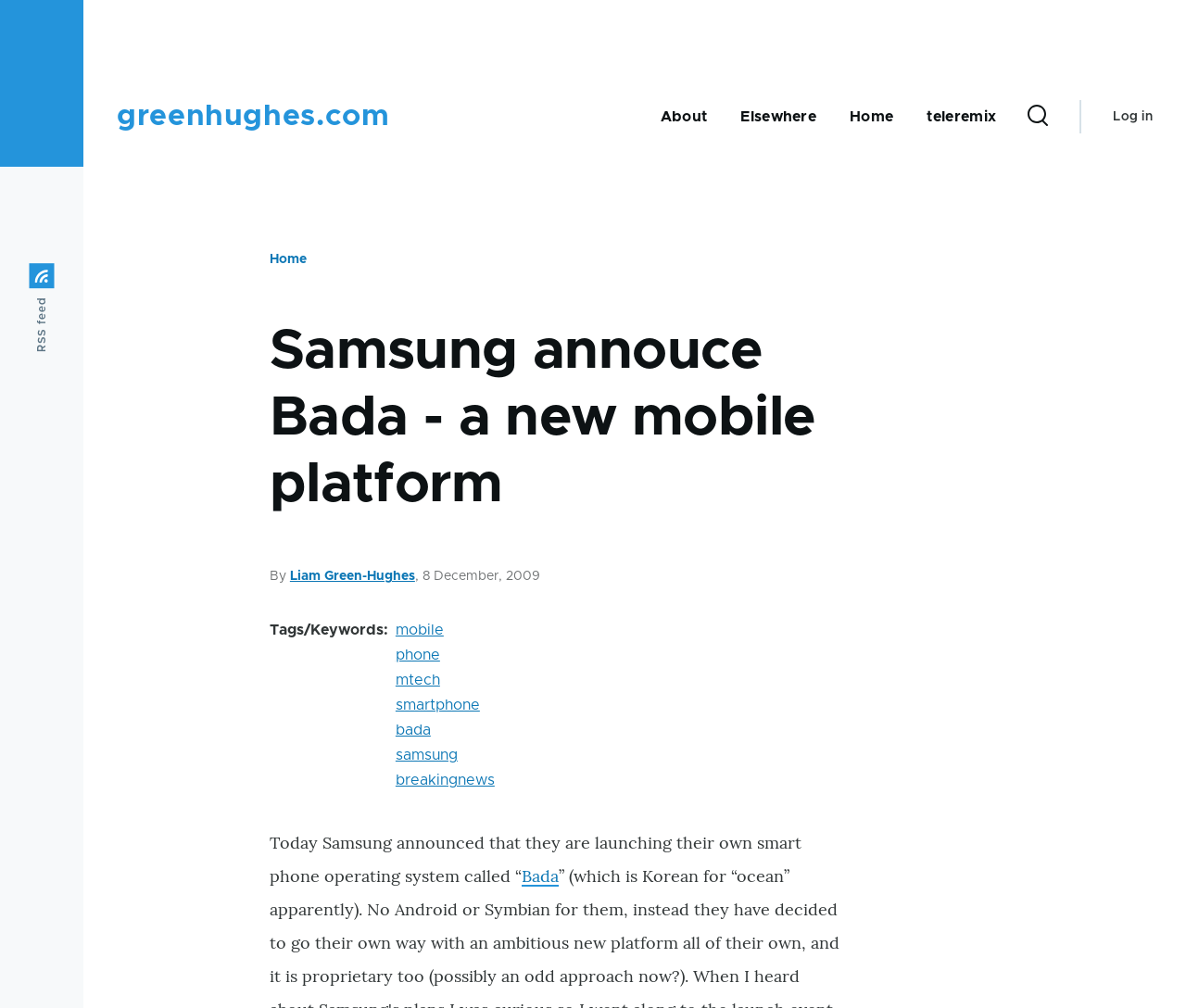Locate the bounding box coordinates of the element I should click to achieve the following instruction: "Search for something".

[0.854, 0.066, 0.896, 0.165]